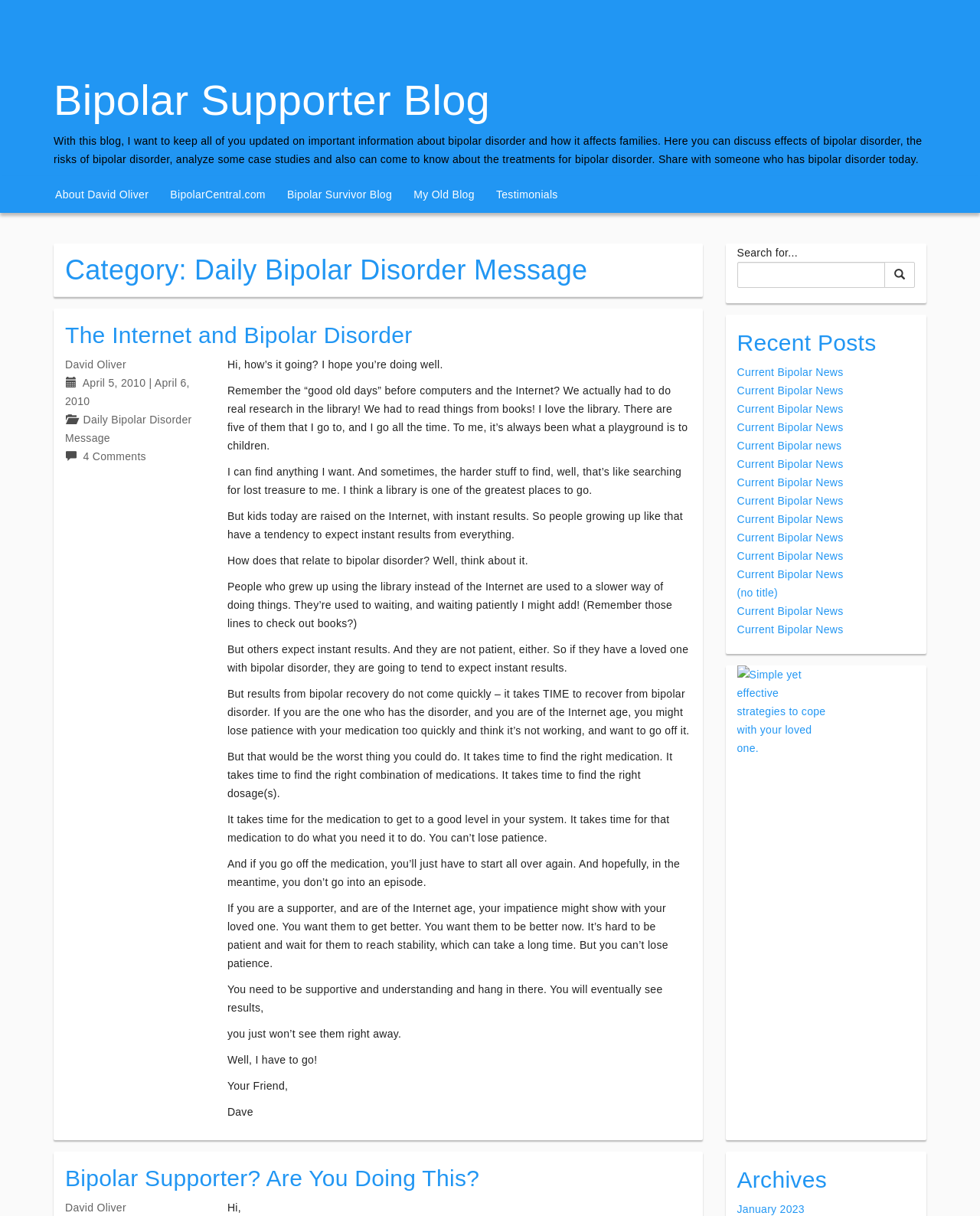What is the name of the blog?
Respond to the question with a well-detailed and thorough answer.

The name of the blog can be found in the heading element at the top of the webpage, which reads 'Bipolar Supporter Blog'.